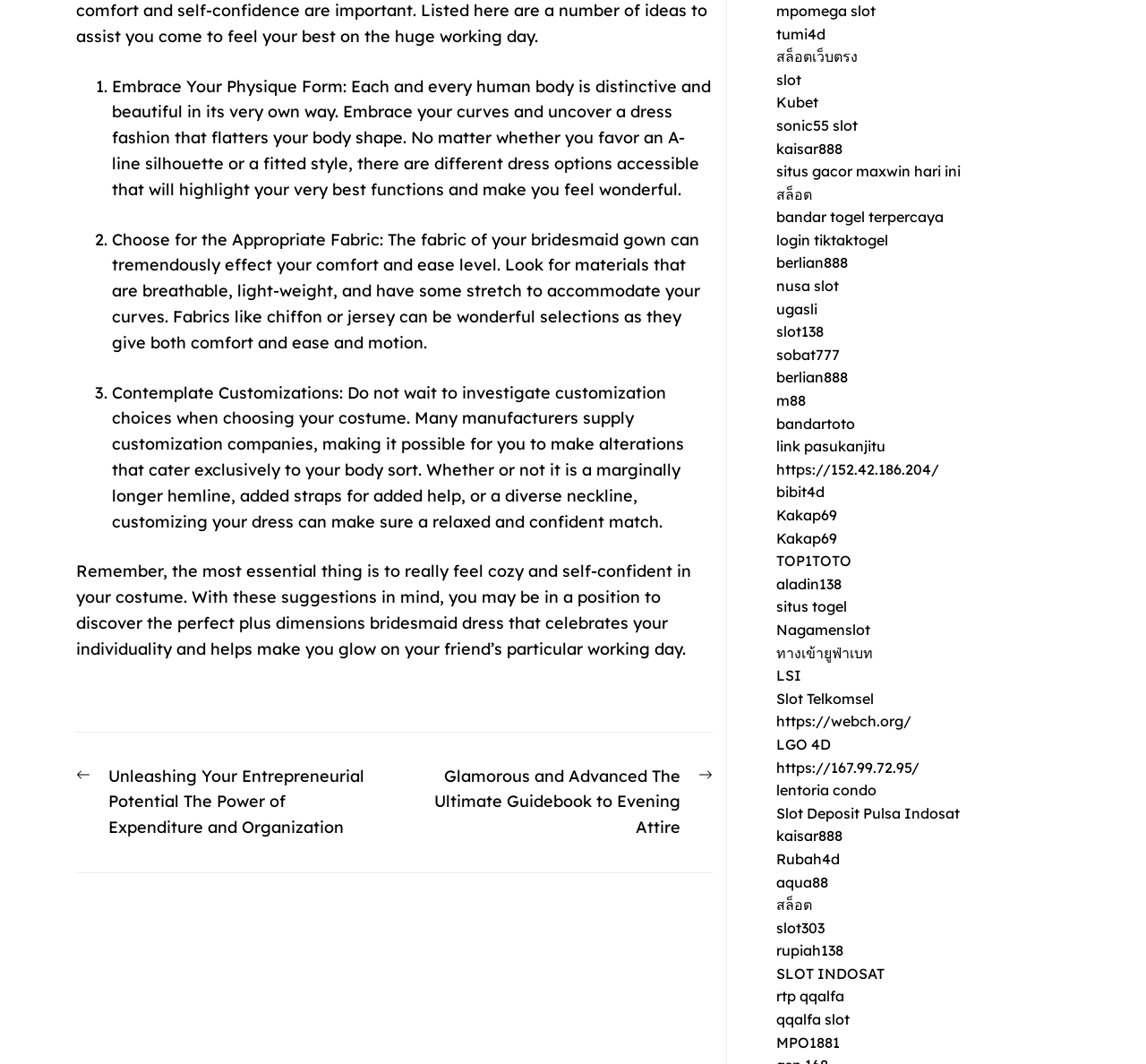Analyze the image and answer the question with as much detail as possible: 
What is the purpose of the 'Post navigation' section?

The 'Post navigation' section appears to be a navigation menu that allows users to move to the previous or next post on the website. It contains links to 'Previous post' and 'Next post'.